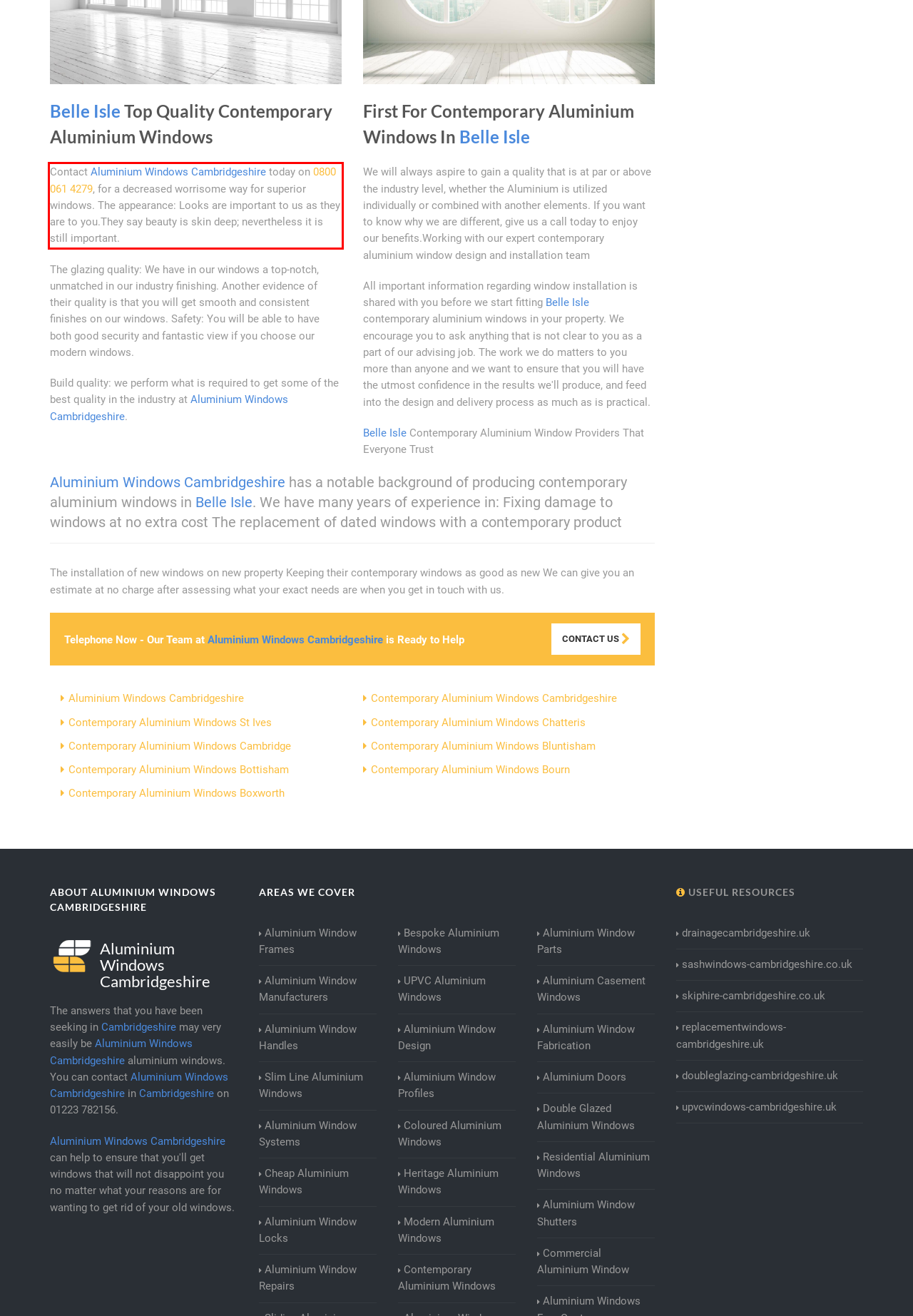Please recognize and transcribe the text located inside the red bounding box in the webpage image.

Contact Aluminium Windows Cambridgeshire today on 0800 061 4279, for a decreased worrisome way for superior windows. The appearance: Looks are important to us as they are to you.They say beauty is skin deep; nevertheless it is still important.